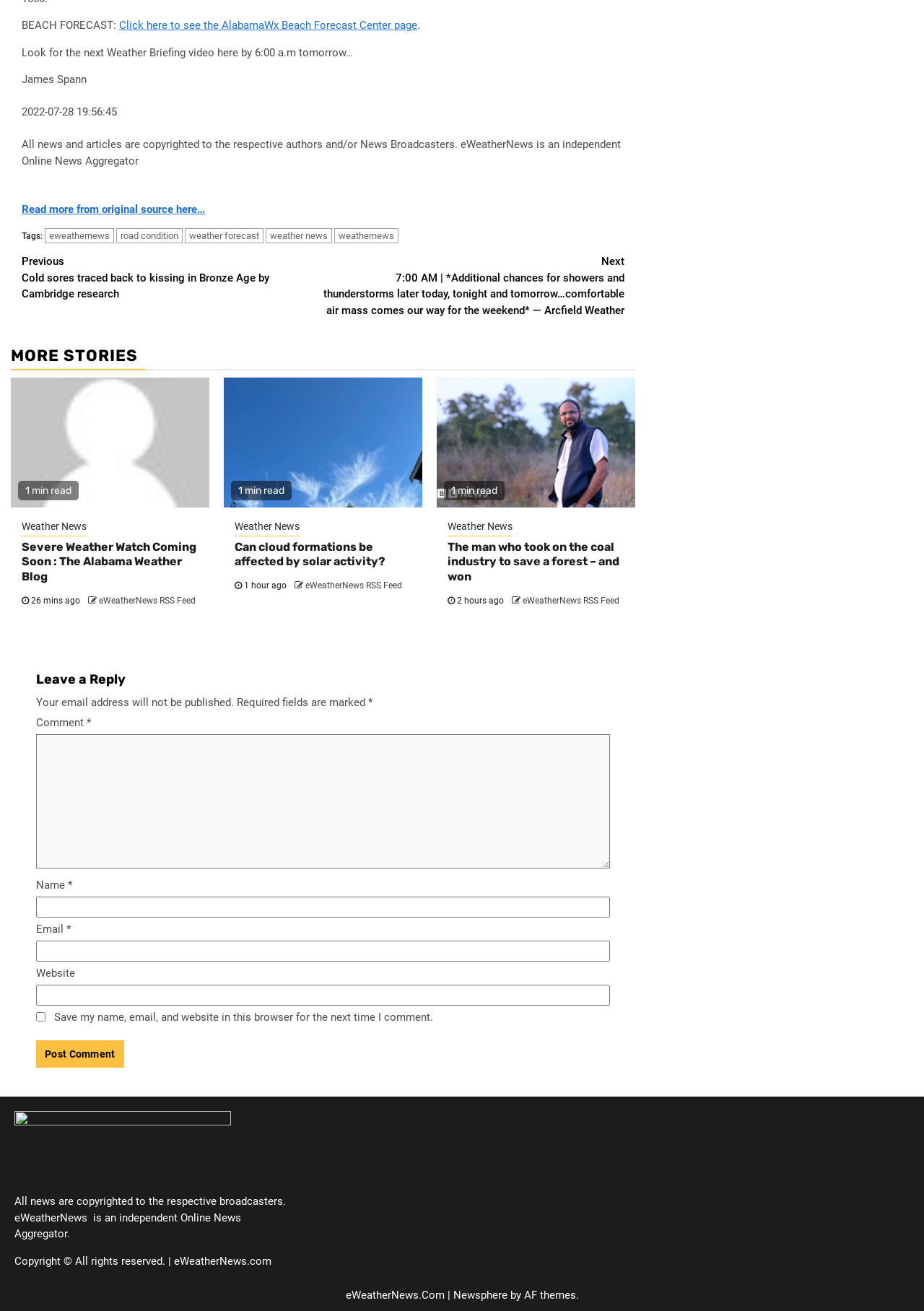Answer this question using a single word or a brief phrase:
How many tags are associated with the latest article?

5